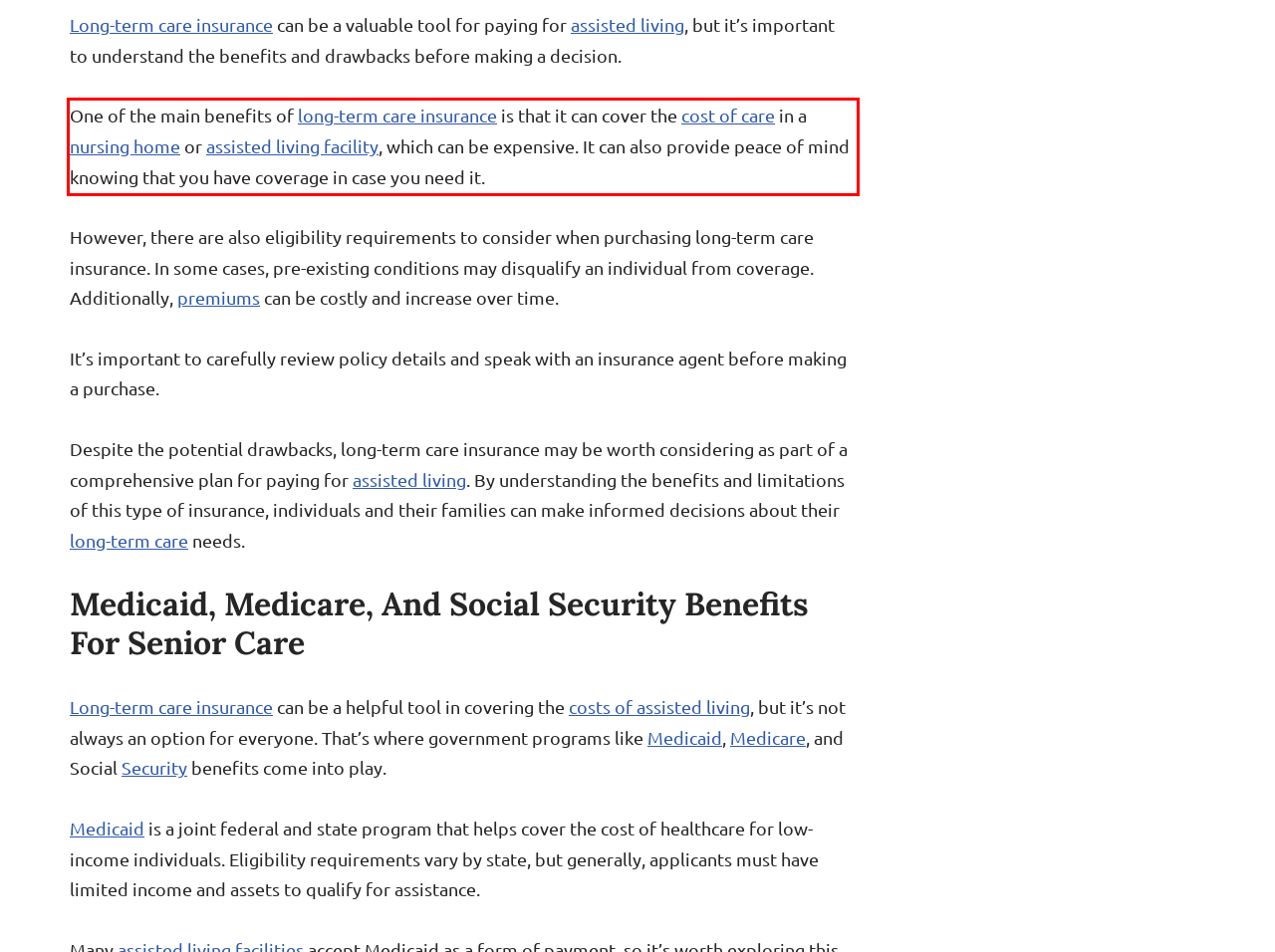Please look at the screenshot provided and find the red bounding box. Extract the text content contained within this bounding box.

One of the main benefits of long-term care insurance is that it can cover the cost of care in a nursing home or assisted living facility, which can be expensive. It can also provide peace of mind knowing that you have coverage in case you need it.